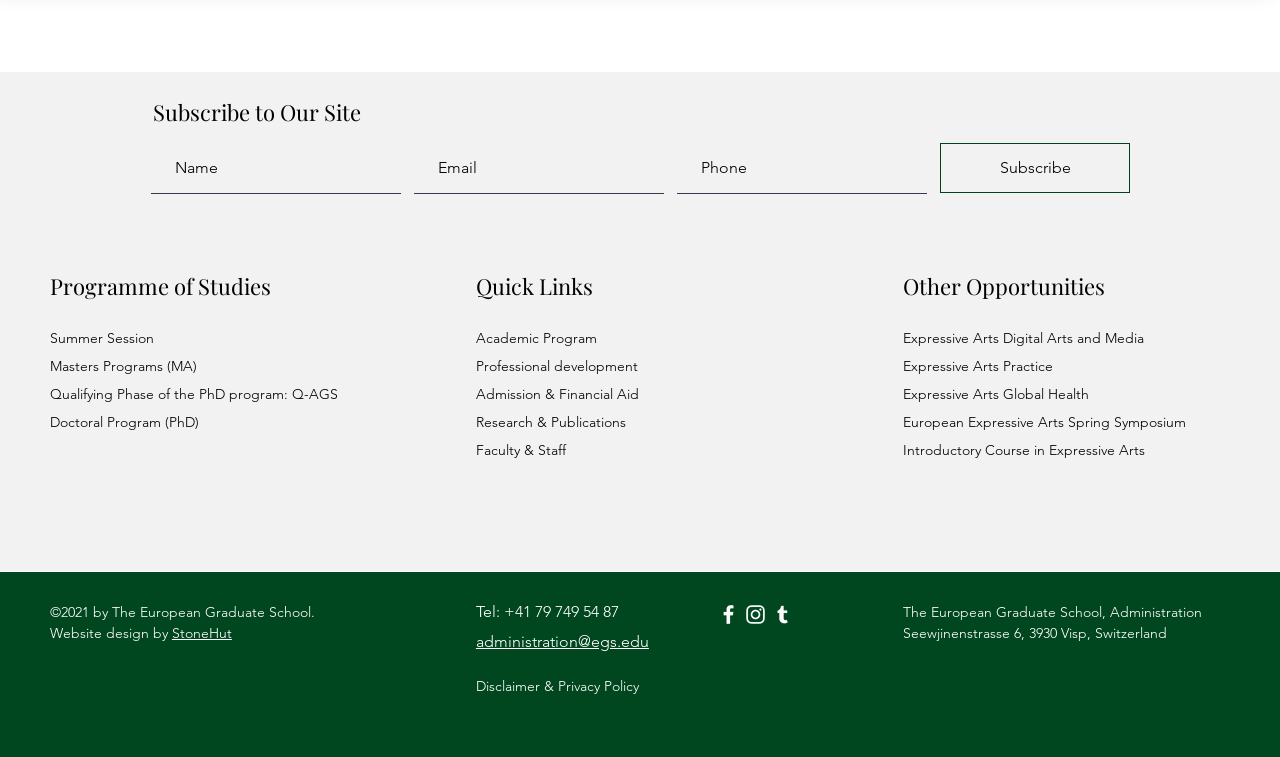Provide the bounding box coordinates of the area you need to click to execute the following instruction: "Explore the Doctoral Program".

[0.039, 0.546, 0.155, 0.57]